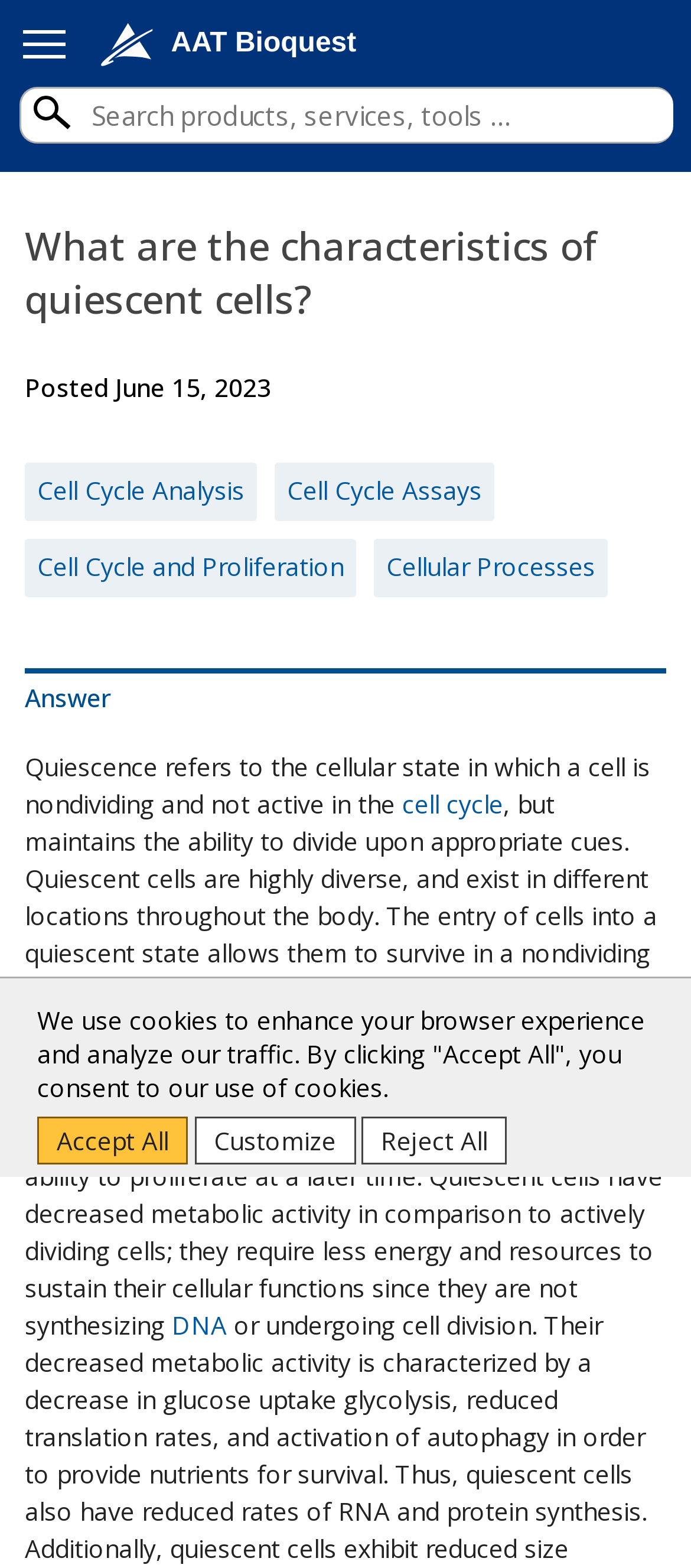Determine the bounding box coordinates of the region to click in order to accomplish the following instruction: "explore cell cycle and proliferation". Provide the coordinates as four float numbers between 0 and 1, specifically [left, top, right, bottom].

[0.054, 0.35, 0.497, 0.371]